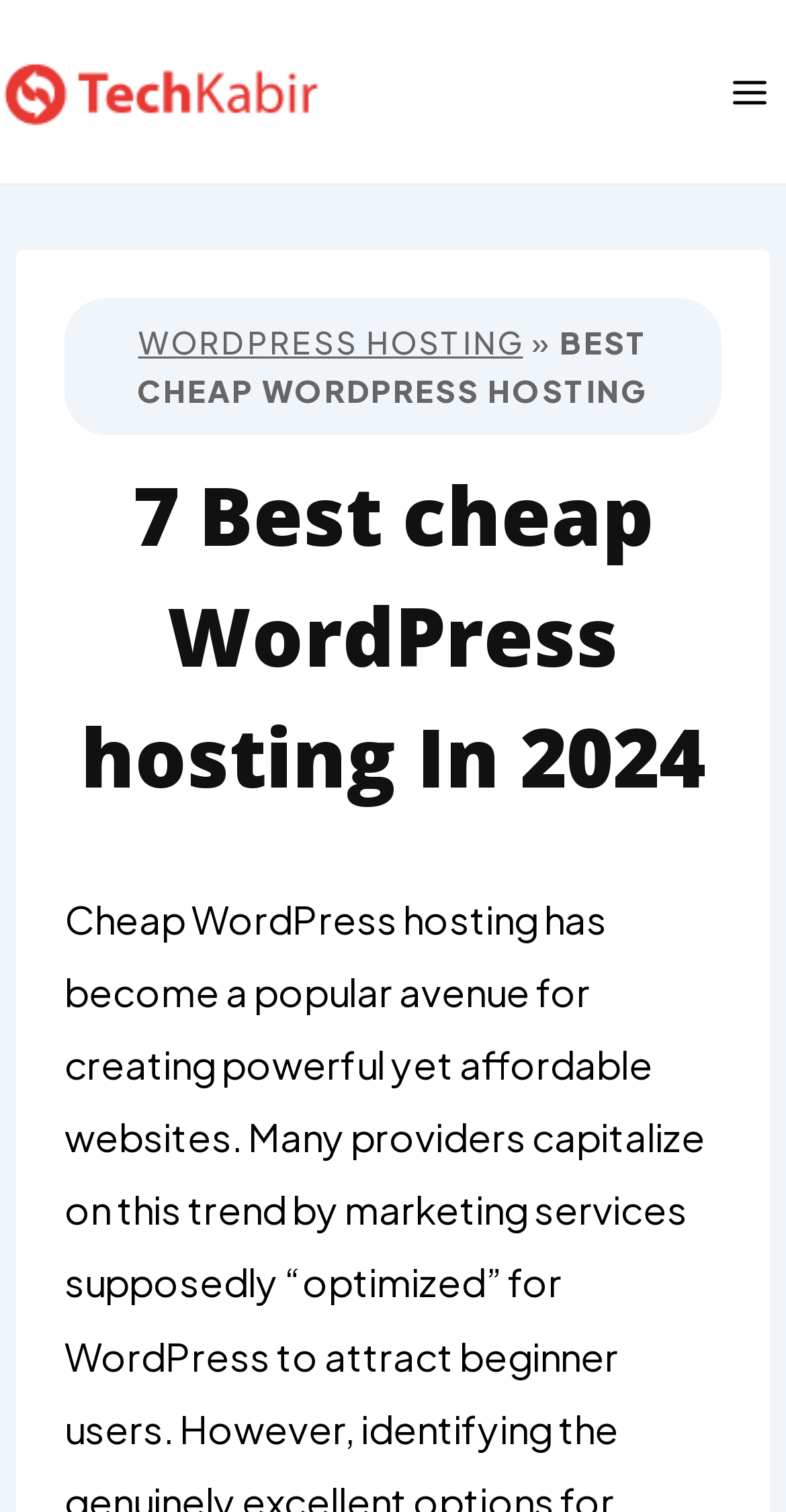Extract the heading text from the webpage.

7 Best cheap WordPress hosting In 2024